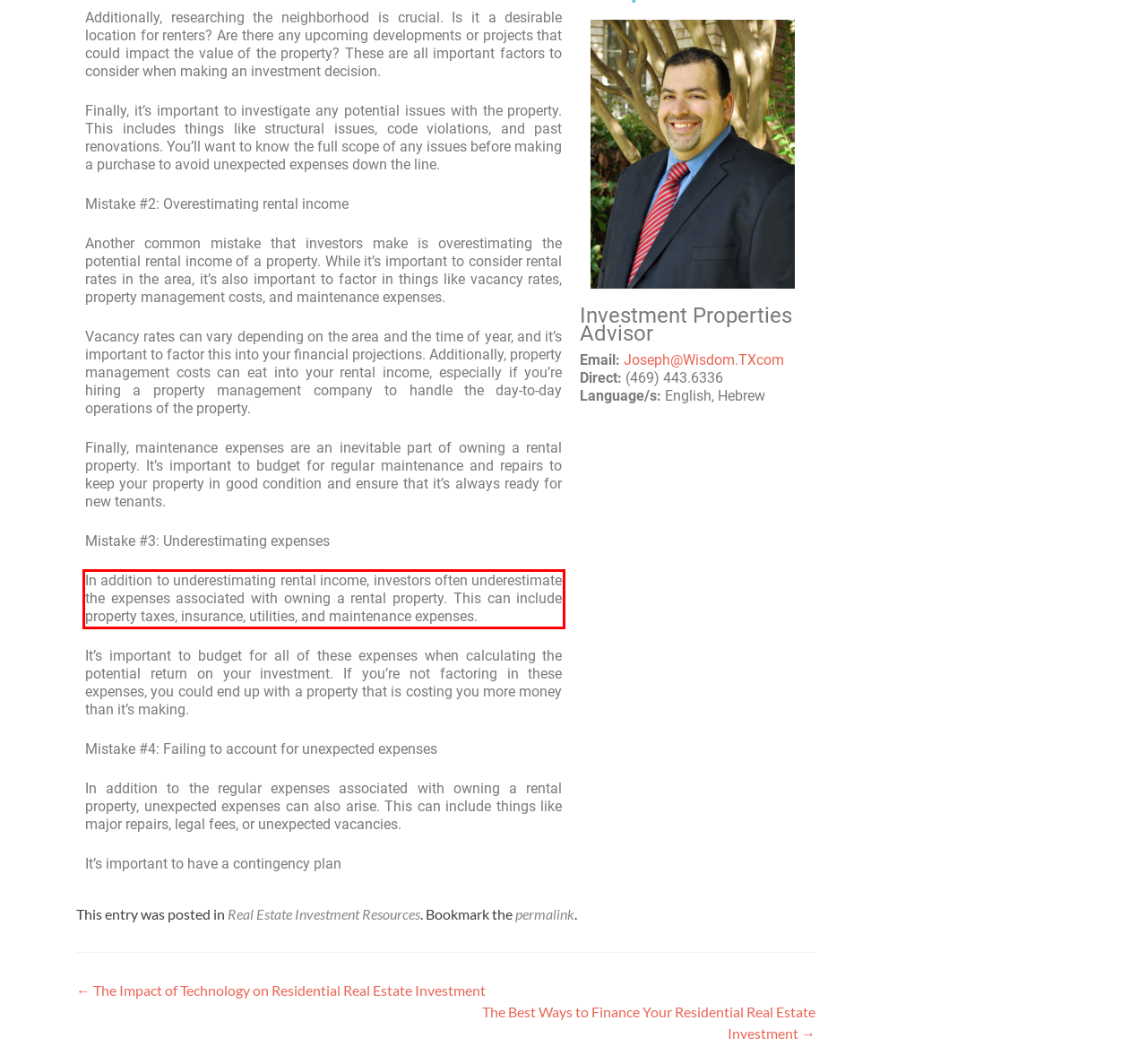Given a webpage screenshot, locate the red bounding box and extract the text content found inside it.

In addition to underestimating rental income, investors often underestimate the expenses associated with owning a rental property. This can include property taxes, insurance, utilities, and maintenance expenses.